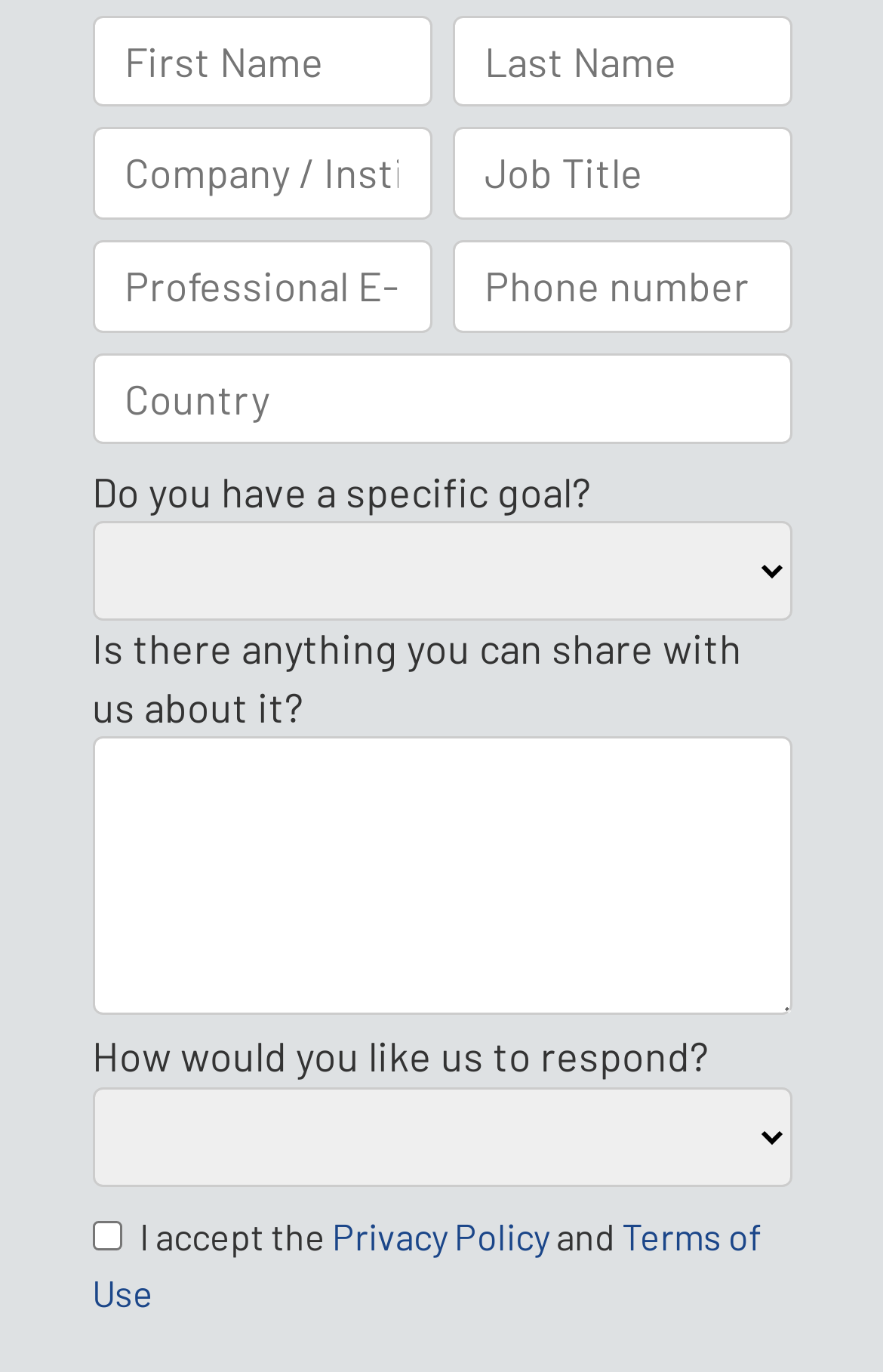Determine the bounding box coordinates of the area to click in order to meet this instruction: "Browse Entertainment category".

None